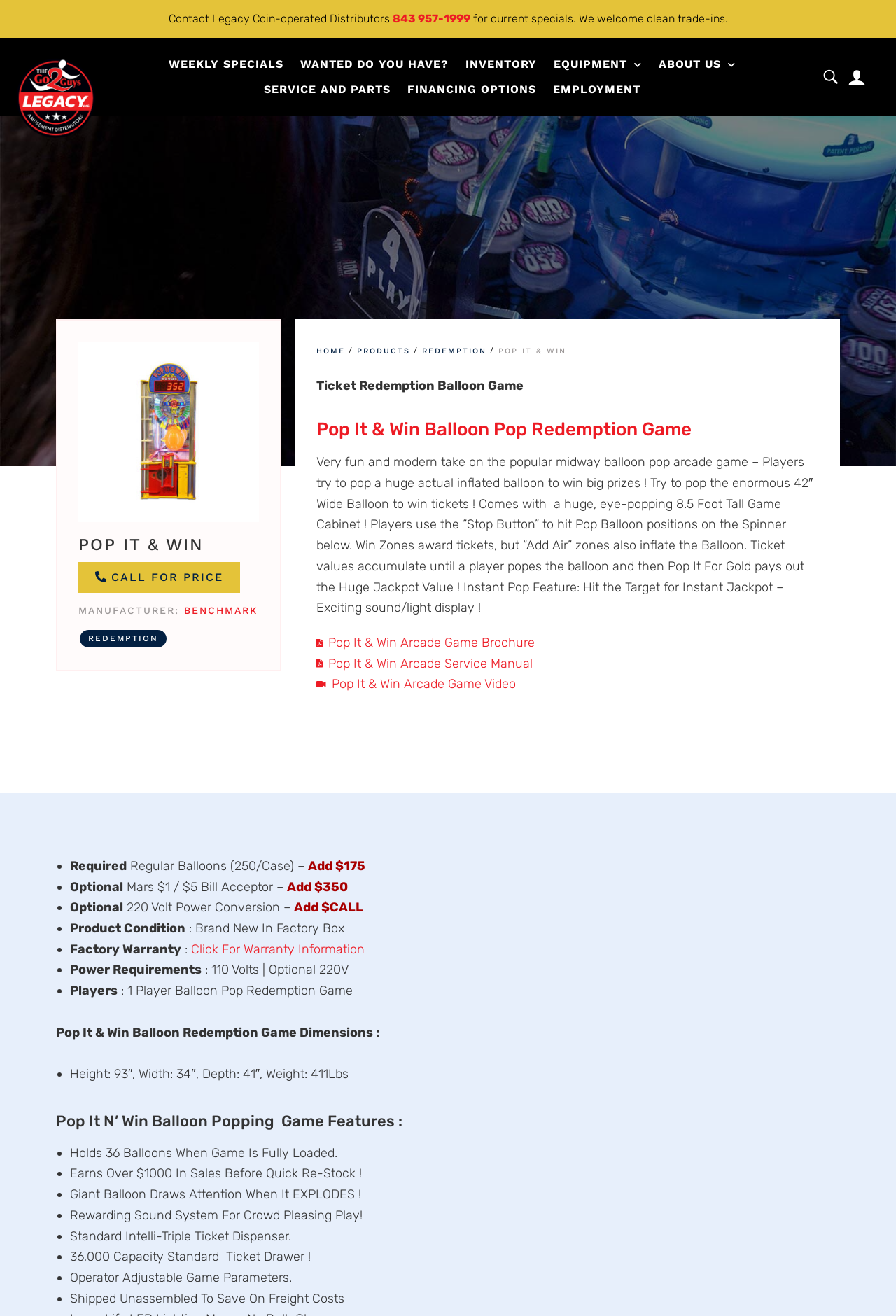Find the bounding box coordinates of the clickable element required to execute the following instruction: "Contact Legacy Coin-operated Distributors". Provide the coordinates as four float numbers between 0 and 1, i.e., [left, top, right, bottom].

[0.188, 0.009, 0.438, 0.019]